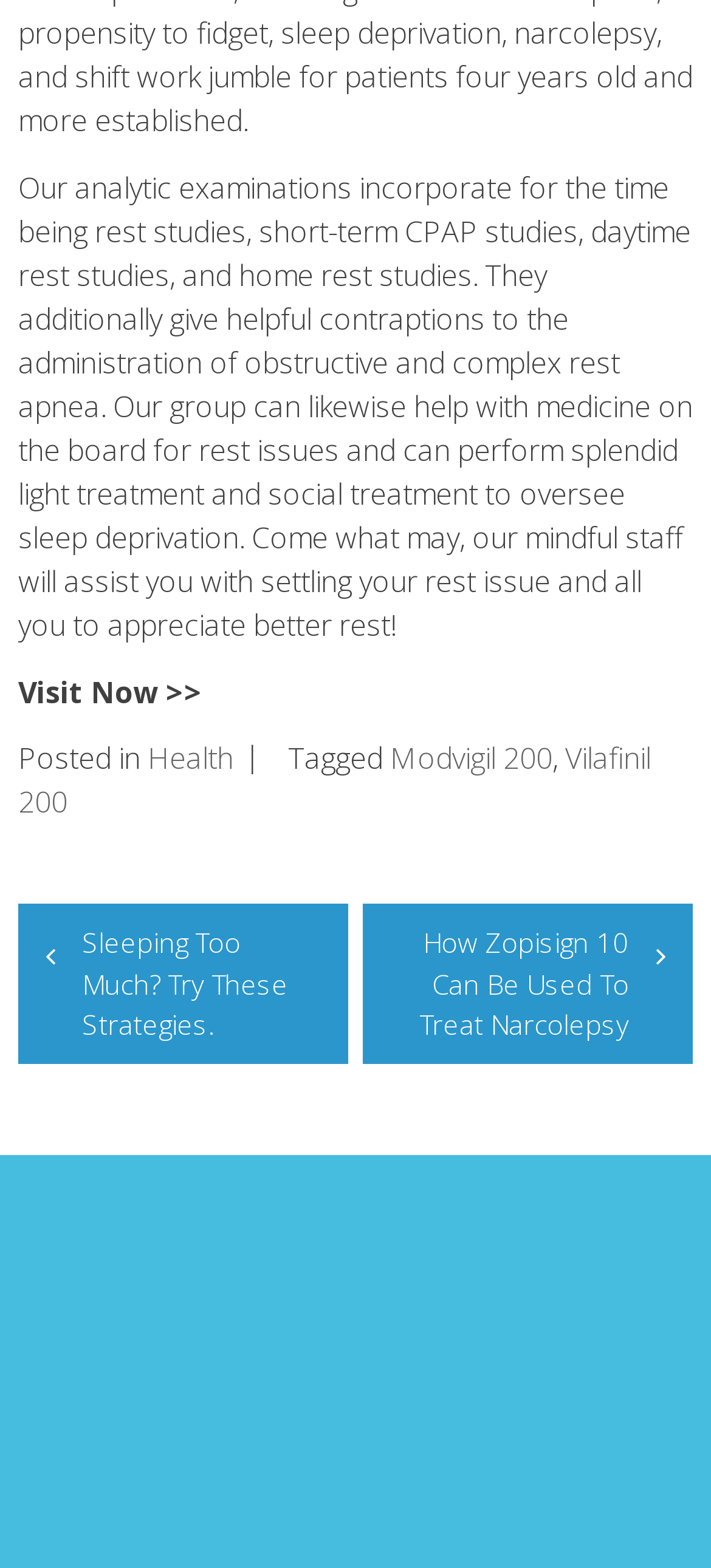What is the purpose of the 'Visit Now >>' link?
Use the information from the image to give a detailed answer to the question.

The 'Visit Now >>' link is likely a call-to-action button that encourages users to visit another webpage or section to learn more about the sleep issues and treatments mentioned in the StaticText element.